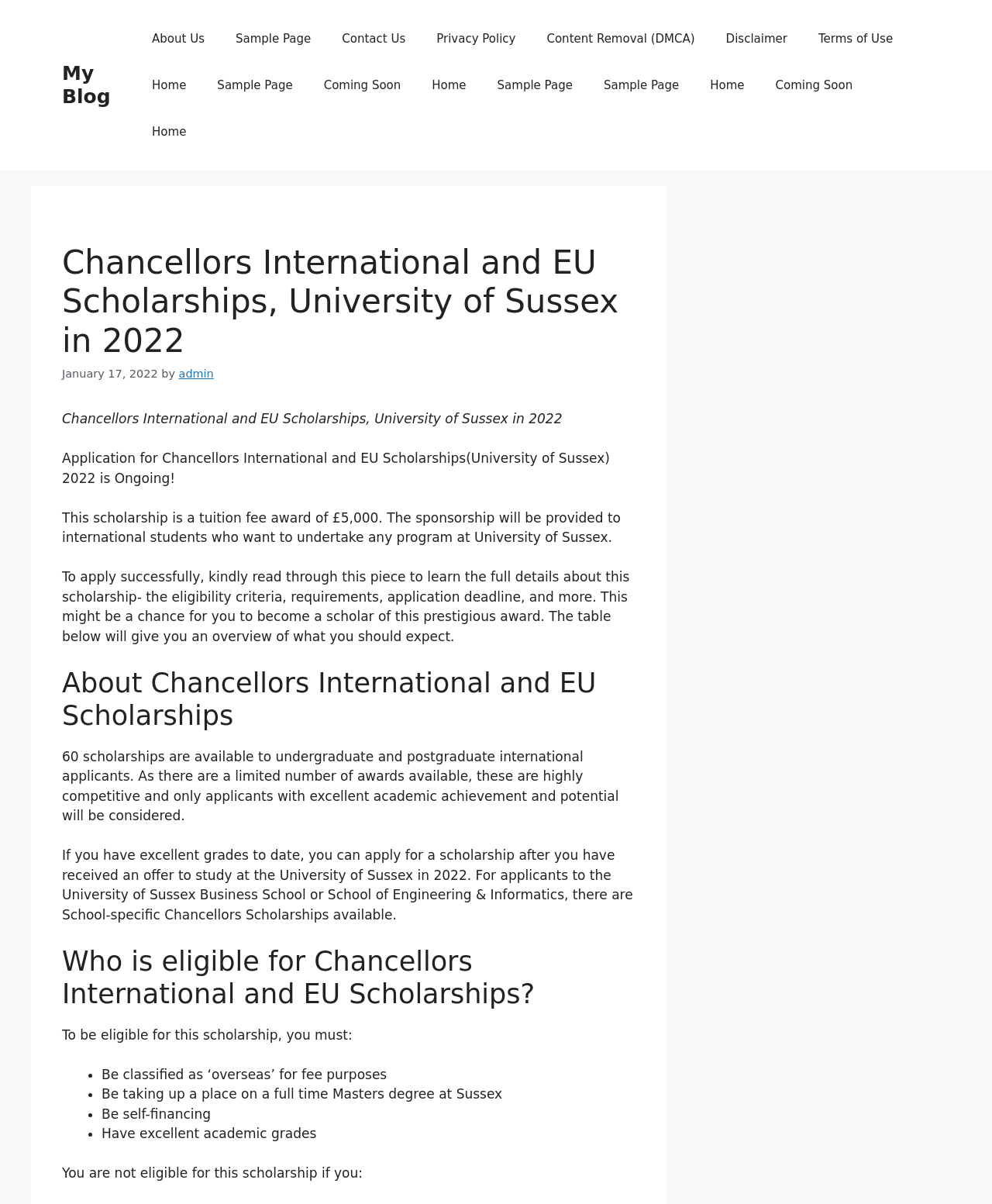Please find the bounding box coordinates of the element that must be clicked to perform the given instruction: "Click on the 'admin' link". The coordinates should be four float numbers from 0 to 1, i.e., [left, top, right, bottom].

[0.18, 0.305, 0.215, 0.316]